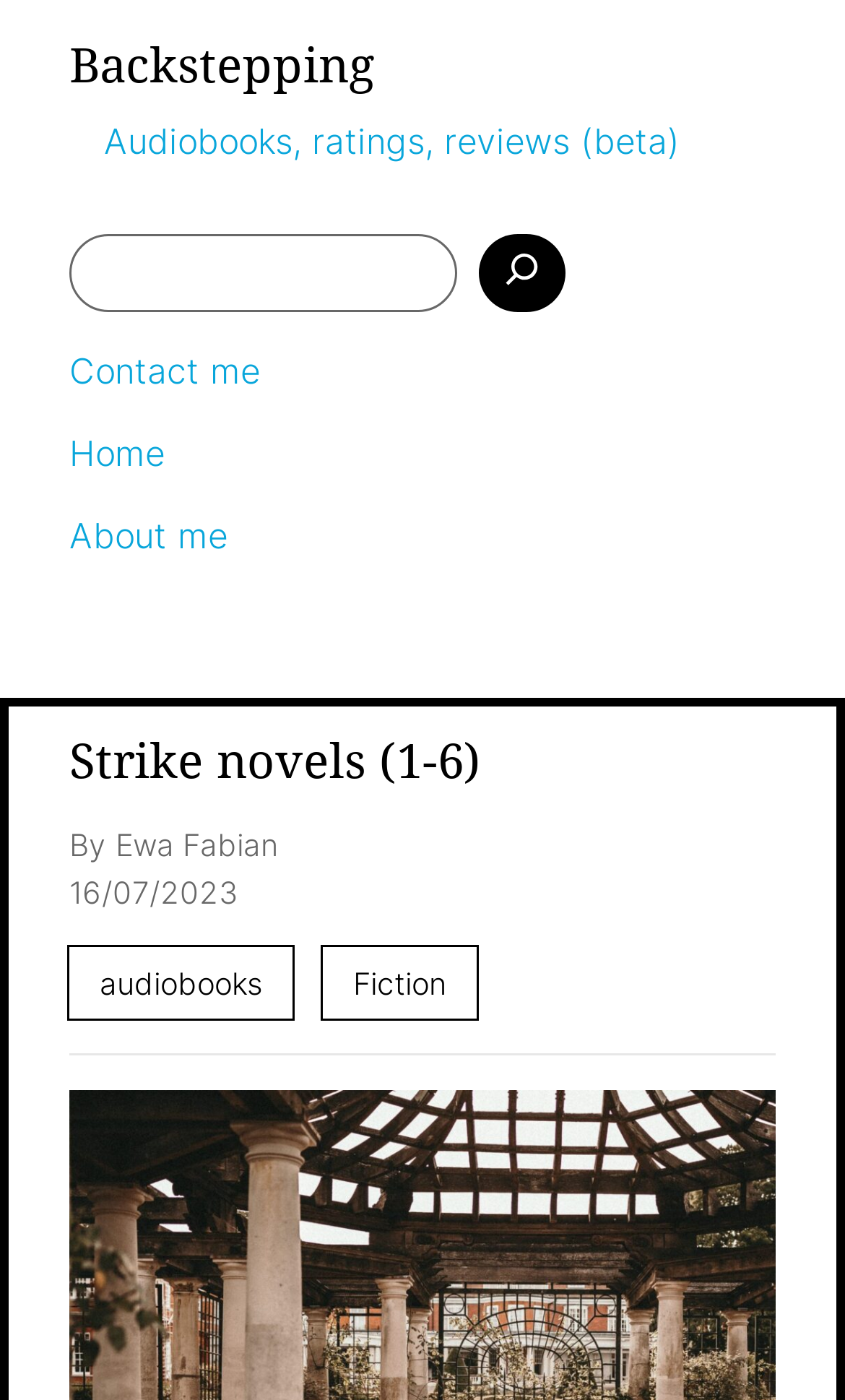Craft a detailed narrative of the webpage's structure and content.

The webpage appears to be a book-related page, specifically focused on the "Strike novels" series. At the top, there is a heading that reads "Backstepping" and a link with the same text. Below this, there is a static text that says "Audiobooks, ratings, reviews (beta)".

On the top-right side, there is a search bar with a search button and a small image inside the button. The search bar is accompanied by a static text that says "Search".

On the left side, there are several links, including "Contact me", "Home", and "About me". Below these links, there is a heading that reads "Strike novels (1-6)".

Under the heading, there is a section that appears to be book information. It includes a static text that says "By" followed by the author's name, "Ewa Fabian". There is also a timestamp that reads "16/07/2023". Below this, there are two links, one labeled "audiobooks" and the other labeled "Fiction".

At the bottom of the page, there is a horizontal separator line.